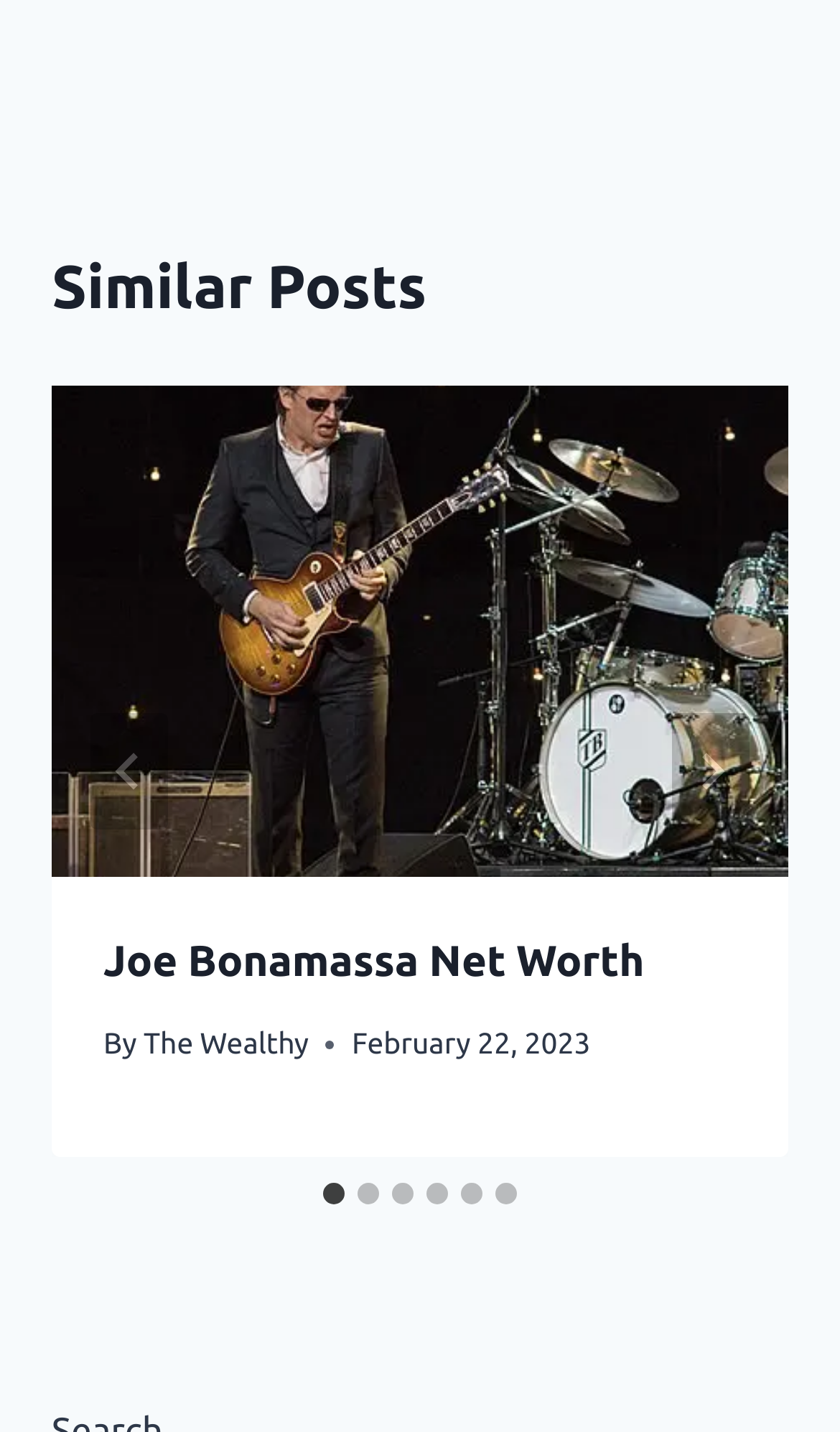Please specify the bounding box coordinates of the clickable section necessary to execute the following command: "Search for a movie".

None